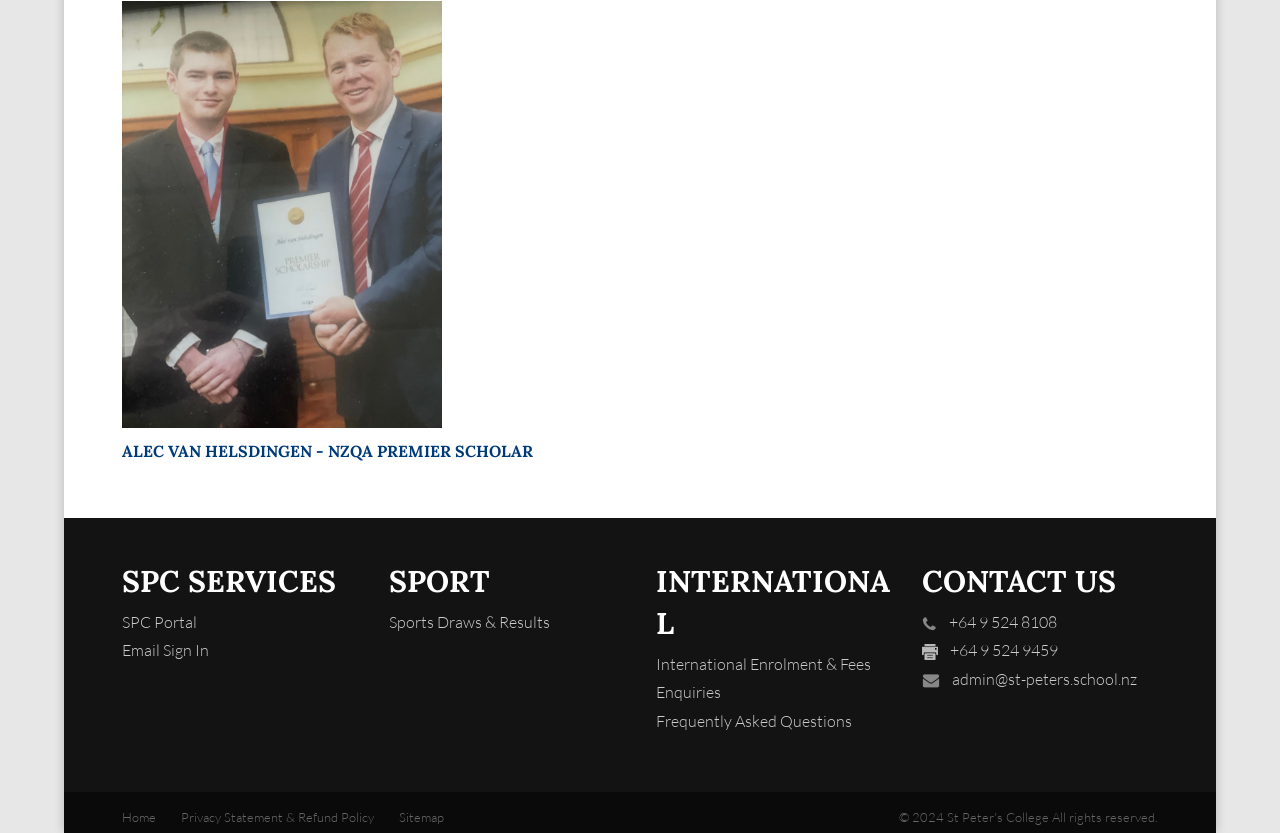Specify the bounding box coordinates of the area that needs to be clicked to achieve the following instruction: "Get International Enrolment & Fees".

[0.512, 0.785, 0.68, 0.809]